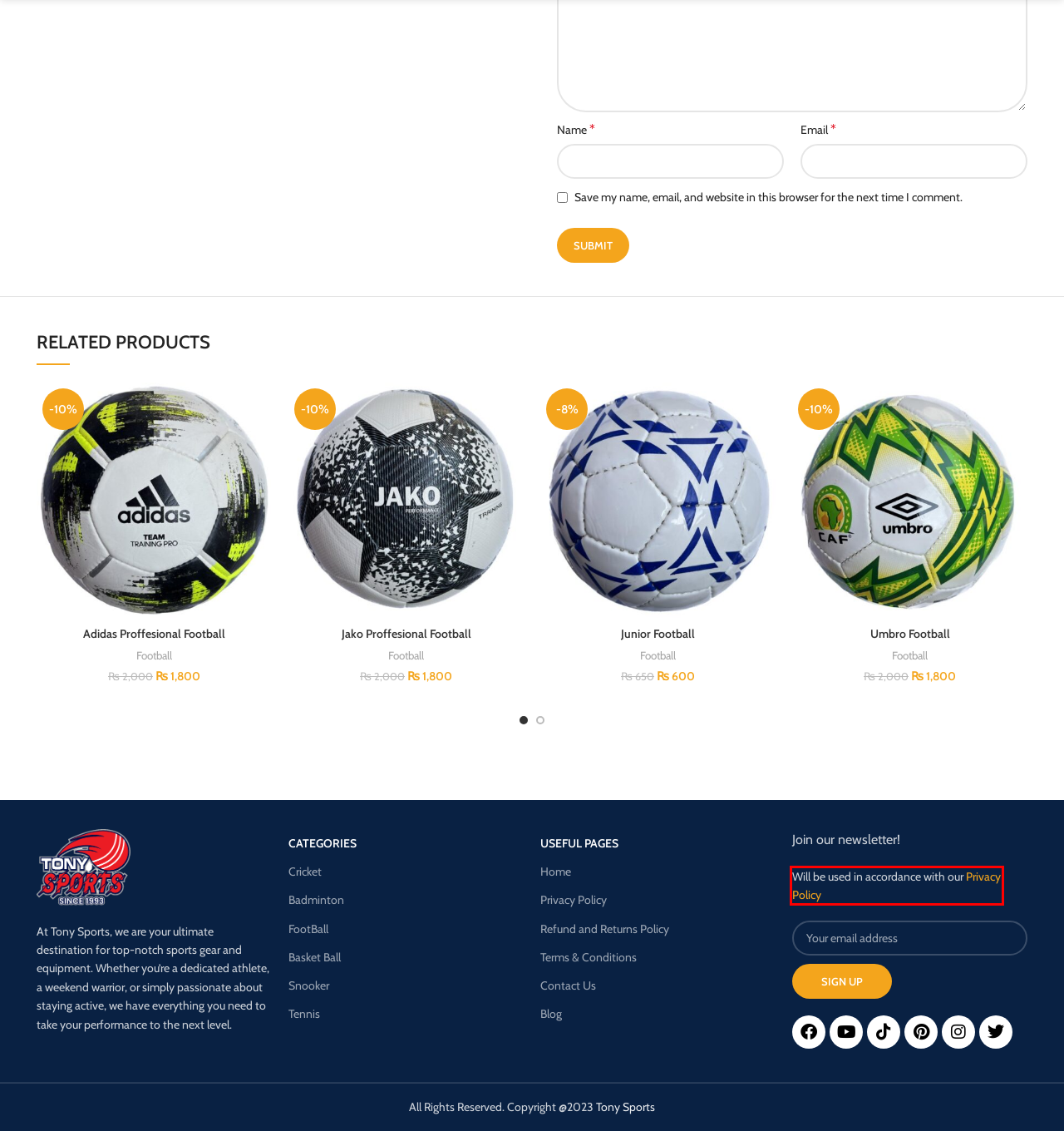Review the screenshot of a webpage containing a red bounding box around an element. Select the description that best matches the new webpage after clicking the highlighted element. The options are:
A. Jako Proffesional Football - Tony Sports
B. Terms & Conditions - Tony Sports
C. Refund and Returns Policy - Tony Sports
D. Your Ultimate Badminton Sports Shop | Tony Sports
E. Adidas Proffesional Football - Tony Sports
F. Privacy Policy - Tony Sports
G. Umbro Football - Tony Sports
H. Precision and Style: Buy Snooker Accessories From Tony Sports

F